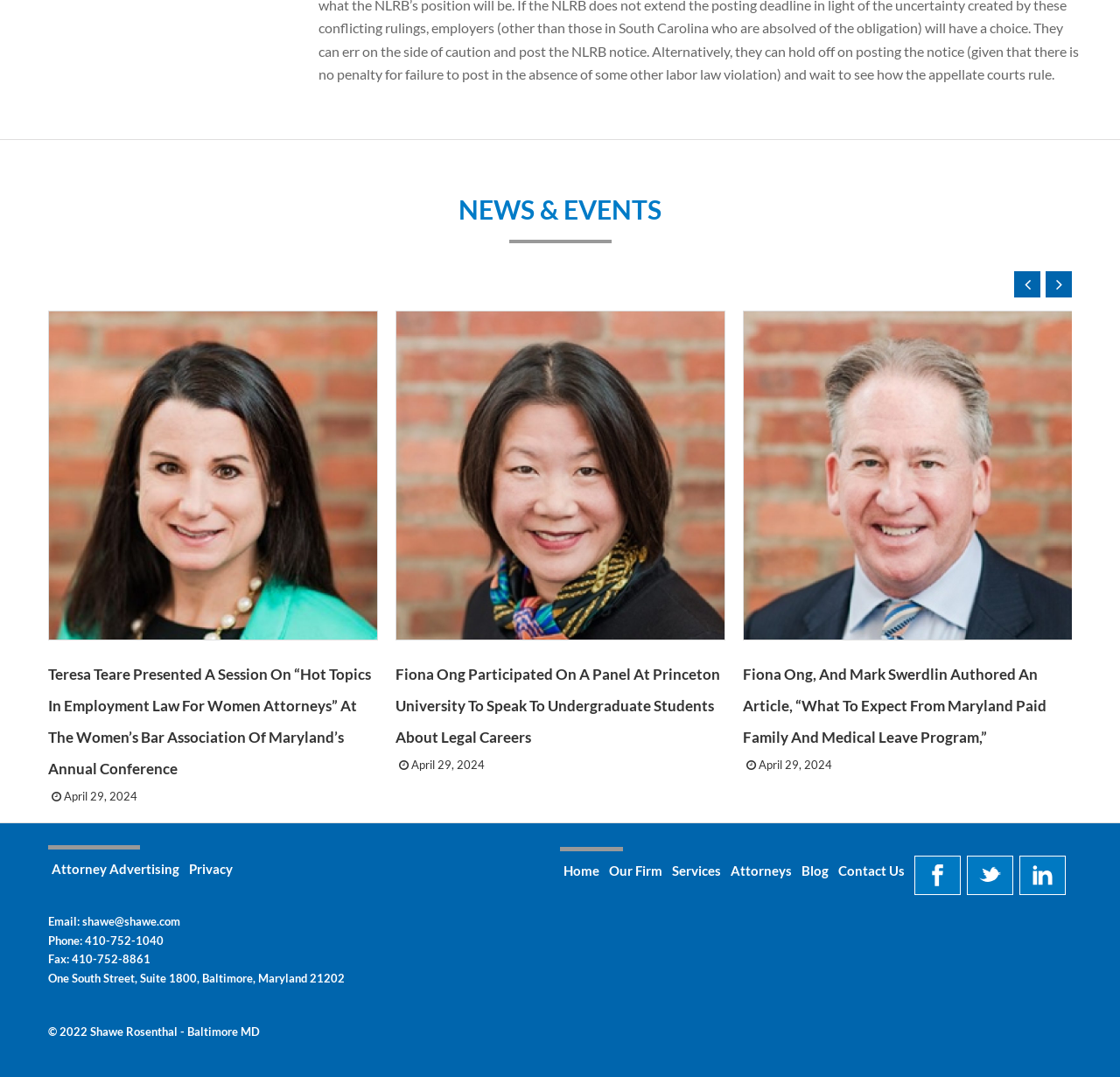Please provide the bounding box coordinates for the UI element as described: "410-752-1040". The coordinates must be four floats between 0 and 1, represented as [left, top, right, bottom].

[0.076, 0.867, 0.146, 0.88]